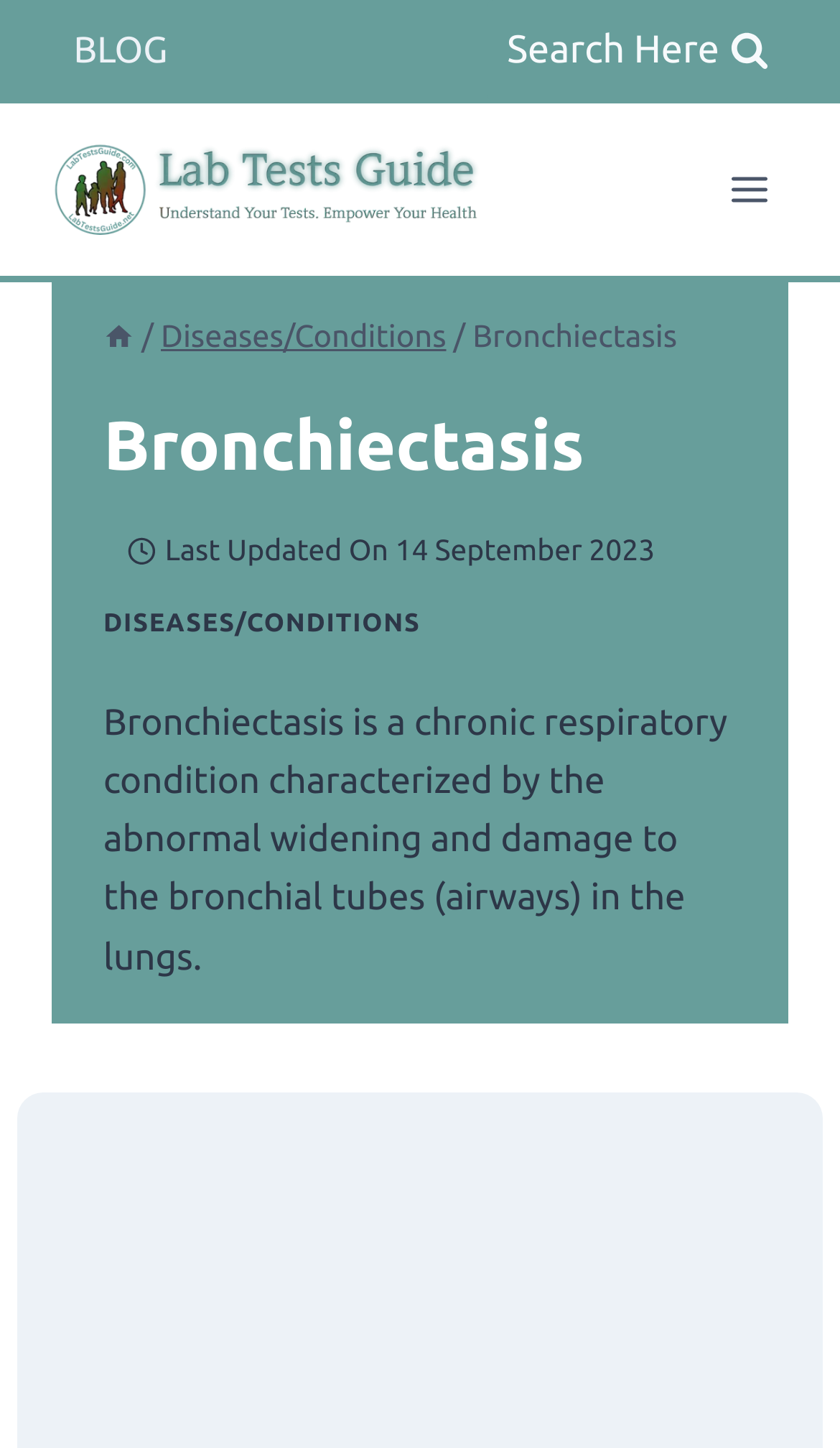Provide a short answer to the following question with just one word or phrase: How many links are there in the breadcrumbs navigation?

3